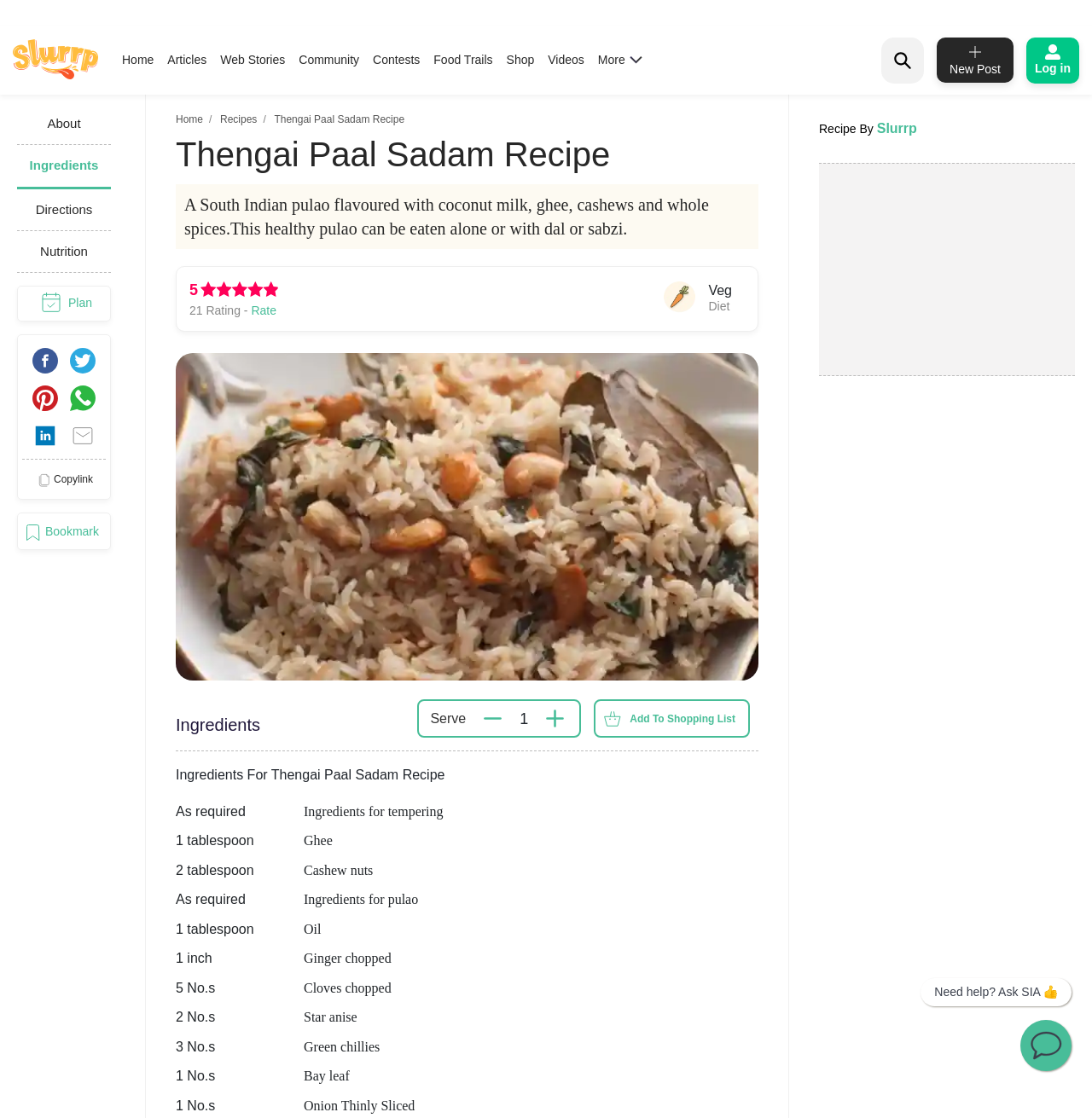Provide a brief response in the form of a single word or phrase:
What is the name of the recipe?

Thengai Paal Sadam Recipe